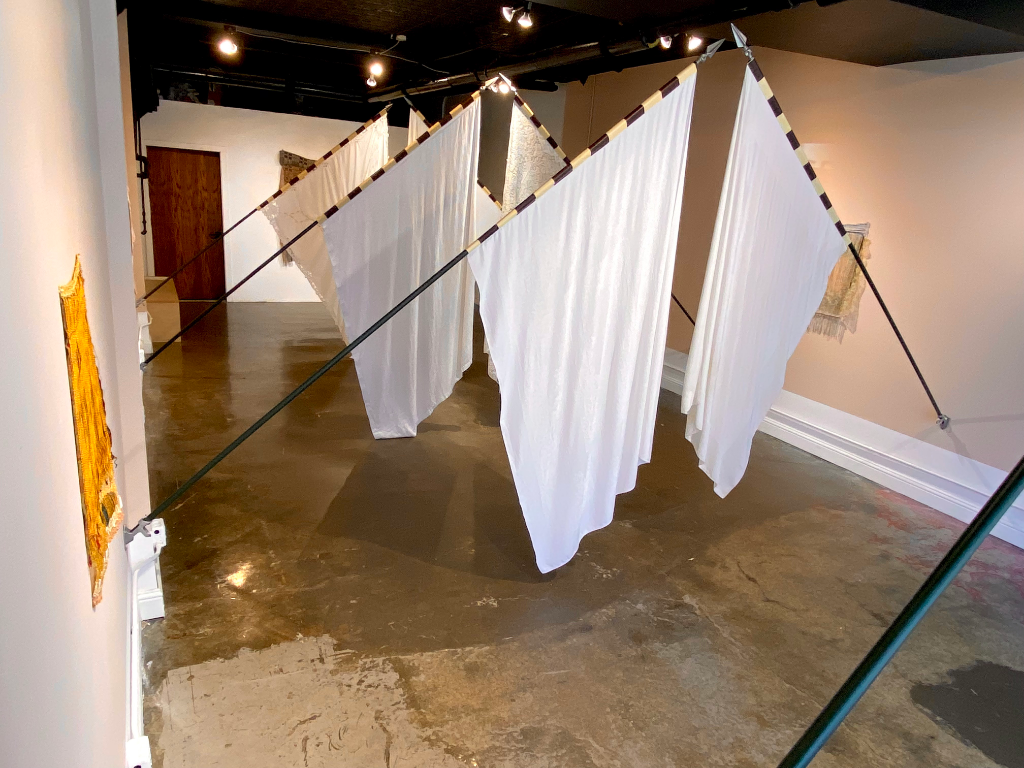Describe all the elements visible in the image meticulously.

The image depicts an artistic installation within a gallery space, characterized by draped white fabric that hangs elegantly from a network of rods. The fabric is arranged in a way that creates a dynamic interplay of shapes and shadows, drawing the viewer's eye through the space. 

In the background, there is a textured wall with hints of color and another doorway that suggests further exploration of the gallery. The polished concrete floor reflects soft lighting from above, enhancing the minimalistic yet sophisticated atmosphere of the installation. This setup invites onlookers to engage with the art in a contemplative manner, creating a serene and immersive environment.